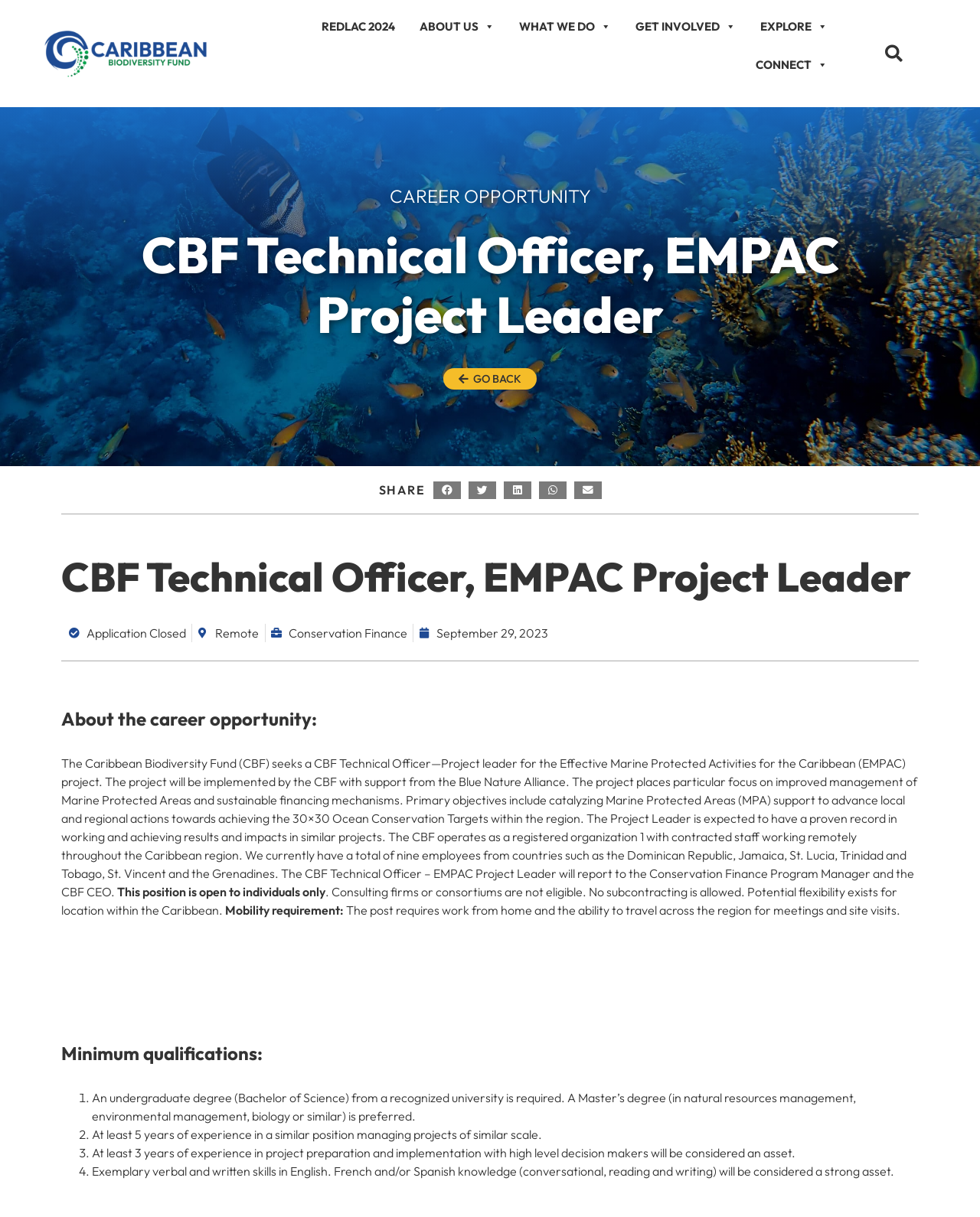Can you find the bounding box coordinates for the UI element given this description: "aria-label="Share on twitter""? Provide the coordinates as four float numbers between 0 and 1: [left, top, right, bottom].

[0.478, 0.396, 0.506, 0.41]